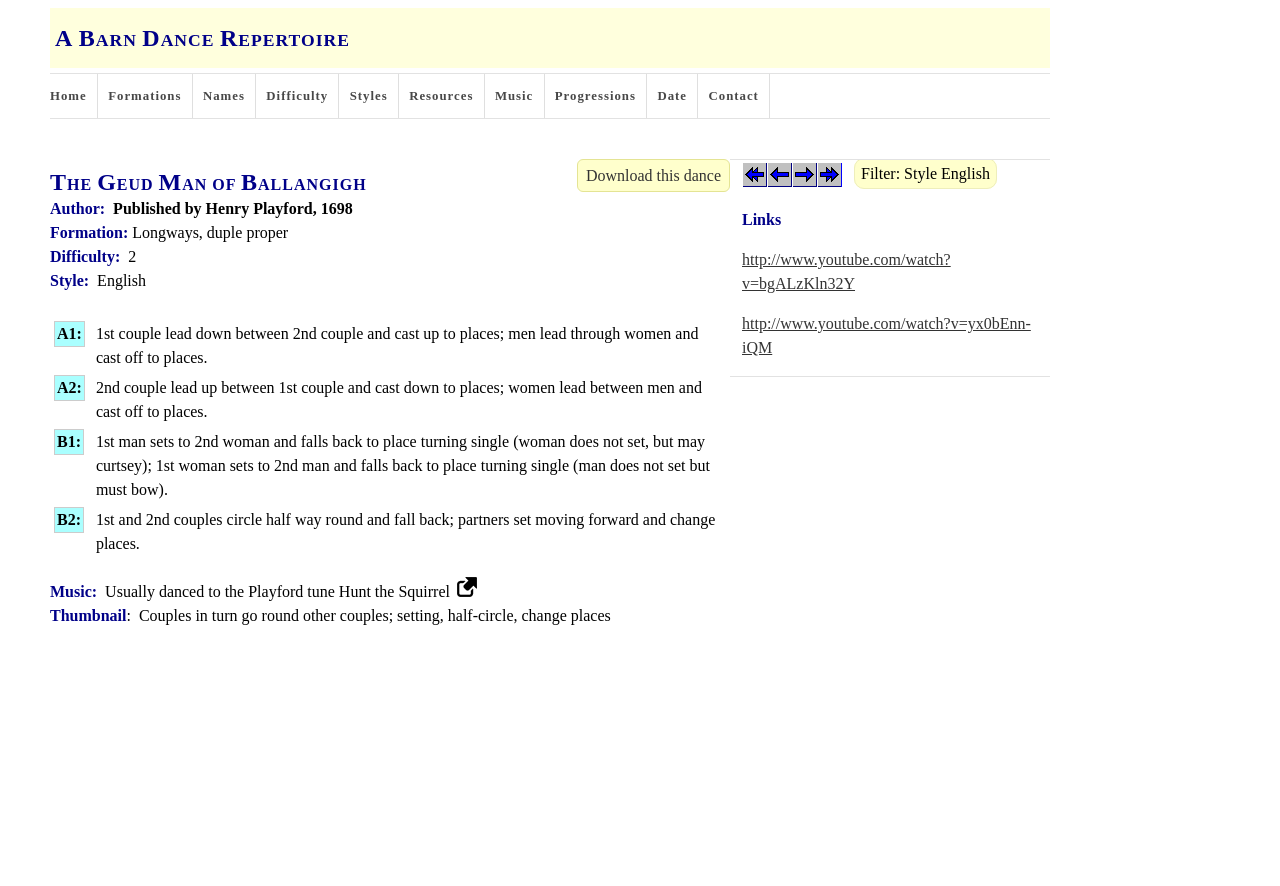How many couples are involved in this dance?
Based on the visual, give a brief answer using one word or a short phrase.

2